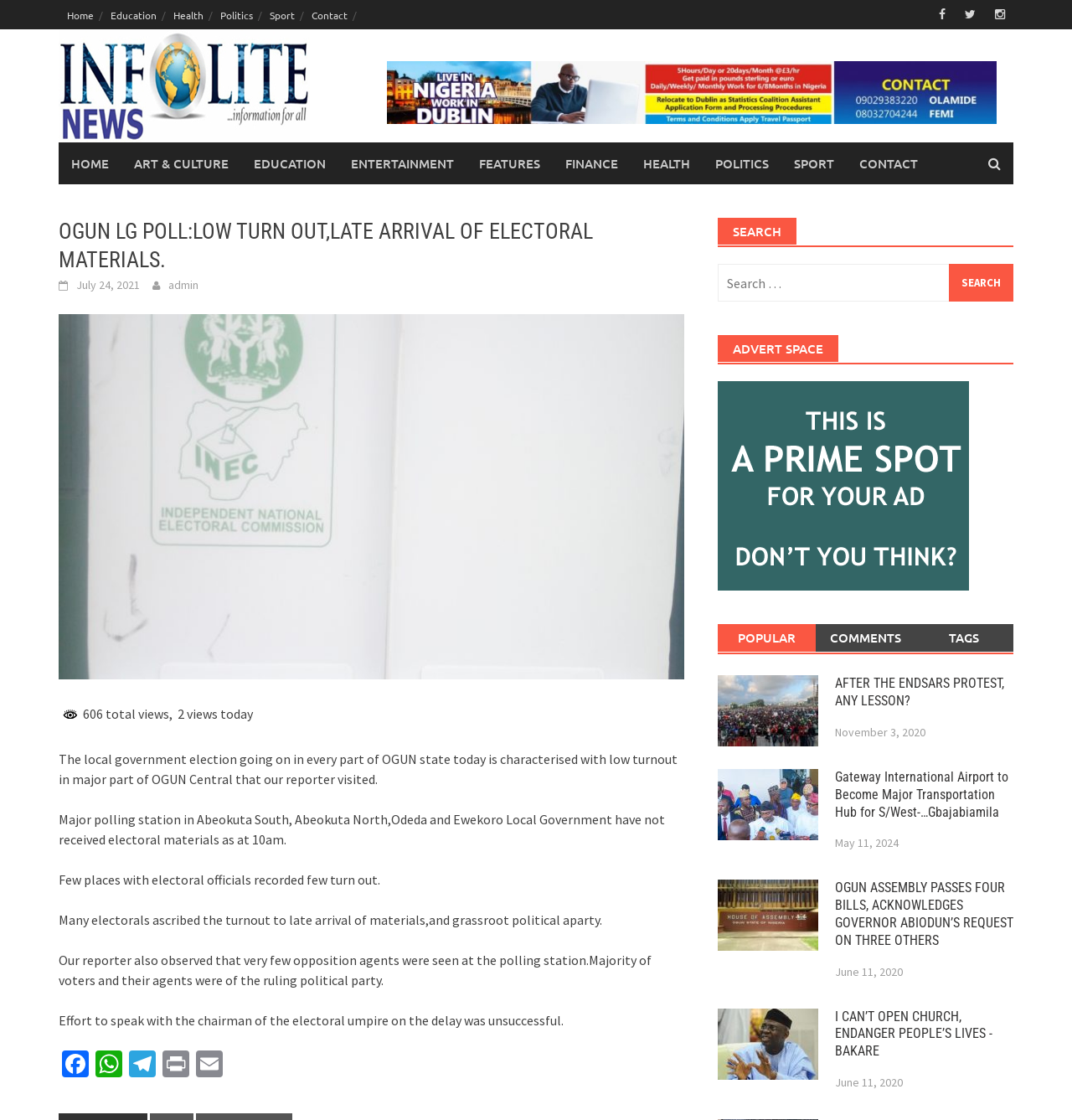Deliver a detailed narrative of the webpage's visual and textual elements.

This webpage is a news article from Infolite News, with a title "OGUN LG POLL:LOW TURN OUT,LATE ARRIVAL OF ELECTORAL MATERIALS." The article discusses the local government election in Ogun state, Nigeria, and reports on the low voter turnout and late arrival of electoral materials.

At the top of the page, there is a navigation menu with links to various sections of the website, including Home, Education, Health, Politics, Sport, and Contact. Below the navigation menu, there is a logo of Infolite News, accompanied by a link to the website's homepage.

The main content of the article is divided into several paragraphs, with a heading that summarizes the article's content. The article reports on the low voter turnout in major parts of Ogun Central, with few polling stations receiving electoral materials as of 10 am. It also mentions that few opposition agents were seen at the polling stations, with most voters and agents belonging to the ruling political party.

To the right of the article, there is a search bar with a heading "SEARCH" and a button to submit the search query. Below the search bar, there are several tabs, including "POPULAR", "COMMENTS", and "TAGS", which are not selected by default.

Further down the page, there are several news articles with headings, images, and publication dates. These articles appear to be related to politics and current events in Nigeria.

At the bottom of the page, there are links to share the article on social media platforms, including Facebook, WhatsApp, Telegram, and Email.